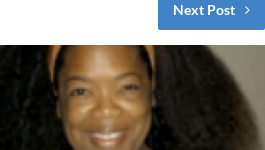Illustrate the image with a detailed and descriptive caption.

This image features a woman with voluminous, natural hair, styled in a way that emphasizes its texture and fullness. She is smiling warmly, showcasing her bright expression. The background is softly blurred, which draws attention to her vibrant presence. The woman wears a headband, adding a touch of style to her look. This image is likely part of a discussion on natural hair, as indicated by the surrounding context and tags associated with hairstyles for African American women. The post emphasizes embracing natural beauty and may provide tips or insights related to hair care and styling.